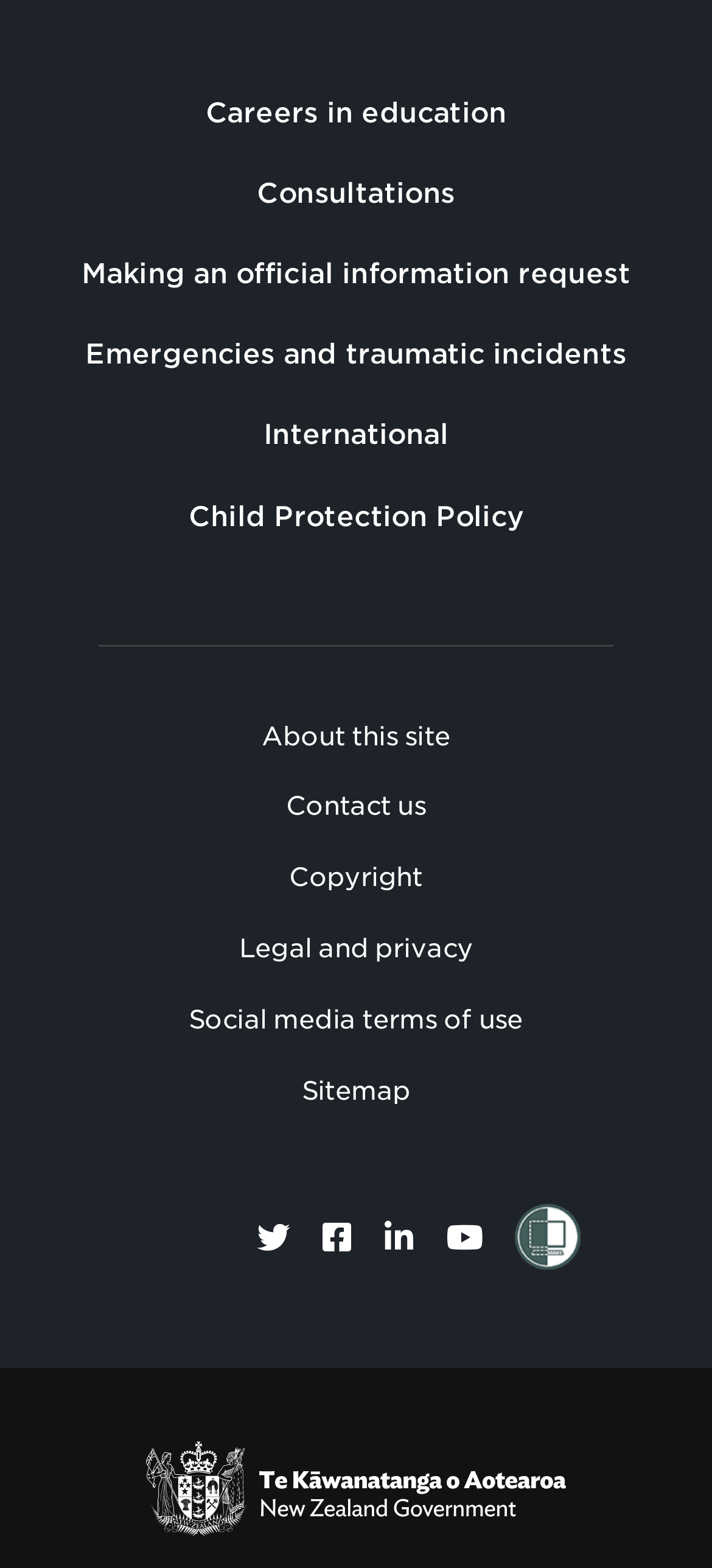Please identify the bounding box coordinates of the region to click in order to complete the task: "Go to Contact us". The coordinates must be four float numbers between 0 and 1, specified as [left, top, right, bottom].

[0.401, 0.505, 0.598, 0.524]